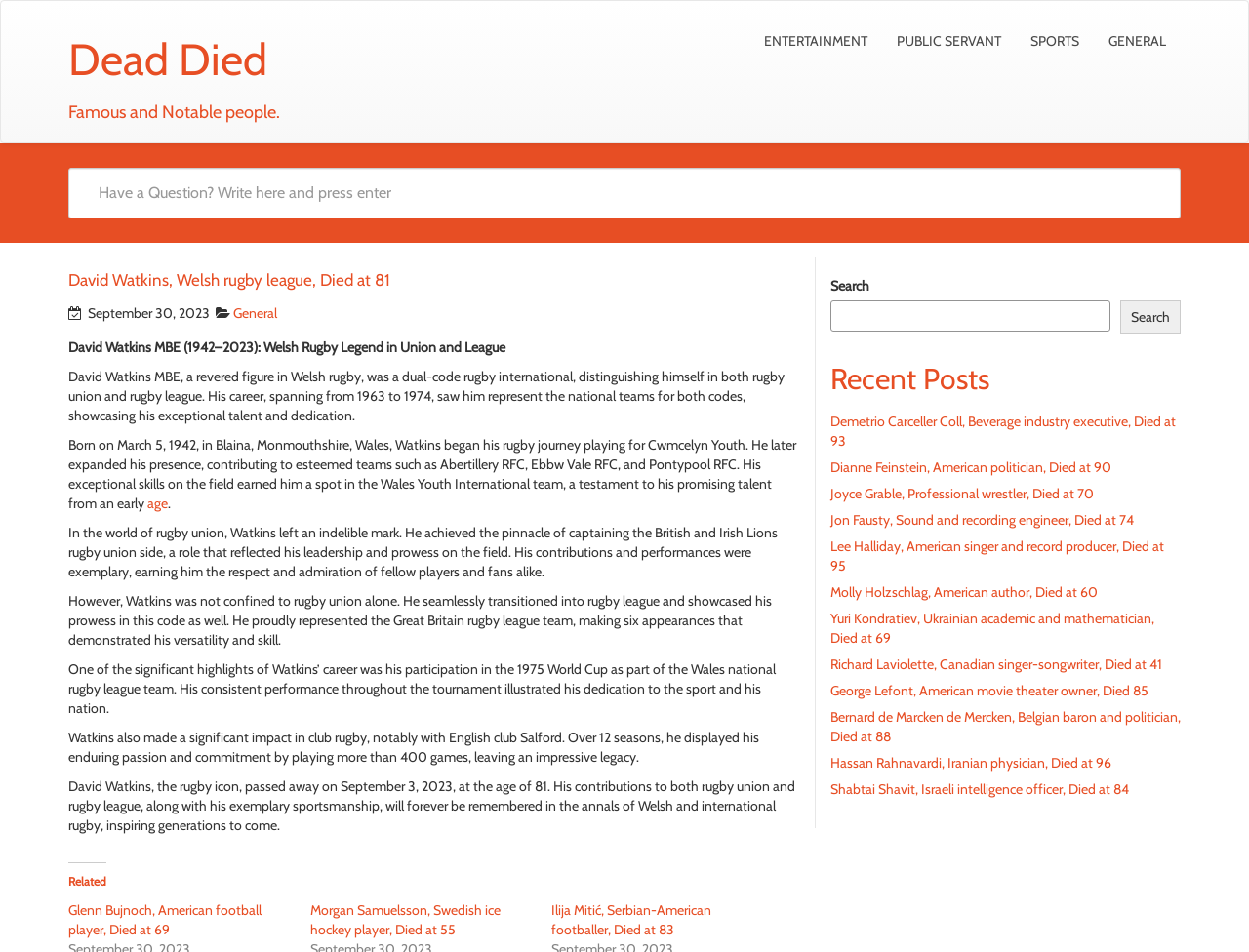Use one word or a short phrase to answer the question provided: 
How many games did David Watkins play for Salford?

more than 400